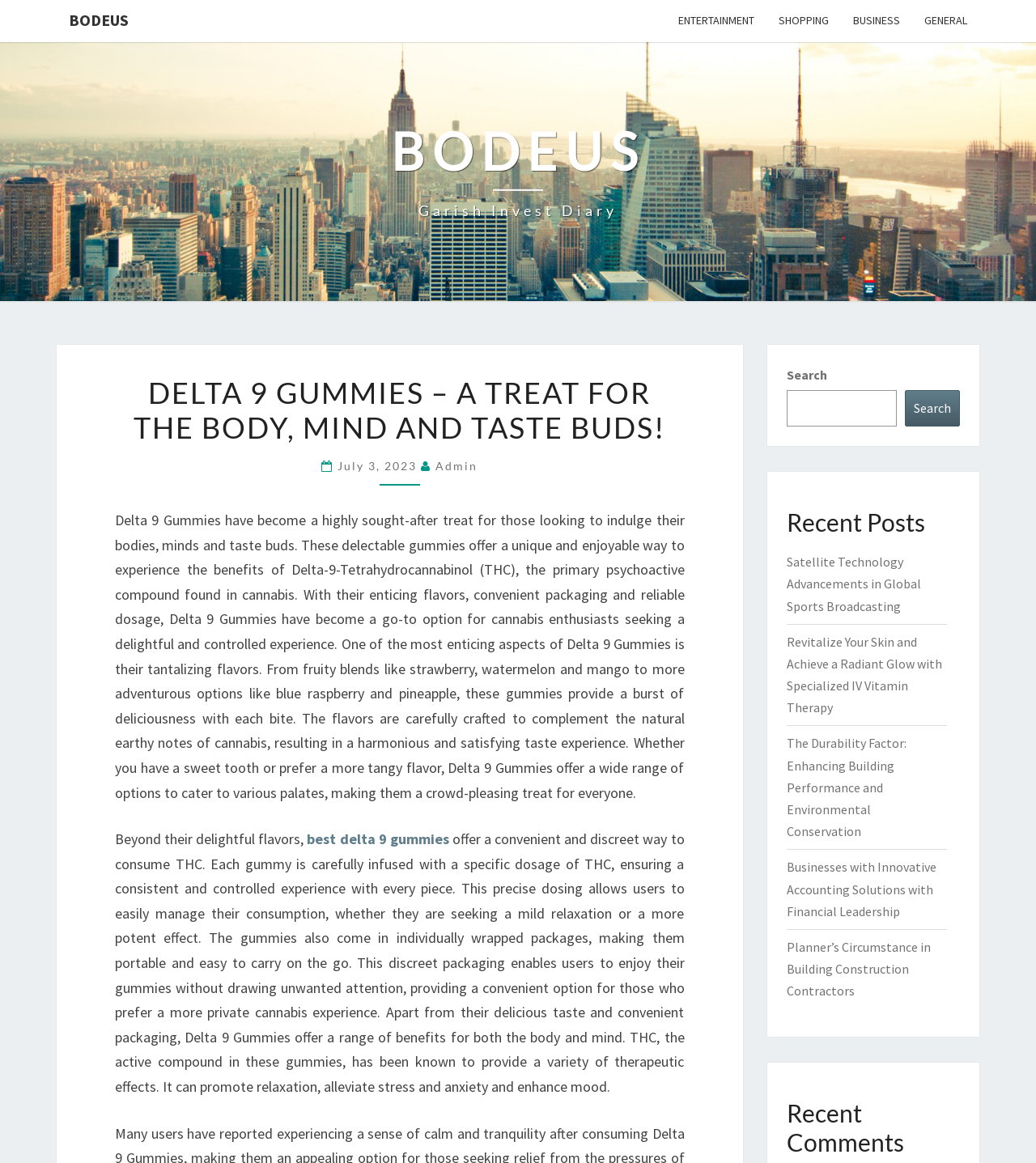Determine the bounding box coordinates of the element's region needed to click to follow the instruction: "Search for something". Provide these coordinates as four float numbers between 0 and 1, formatted as [left, top, right, bottom].

[0.759, 0.335, 0.866, 0.367]